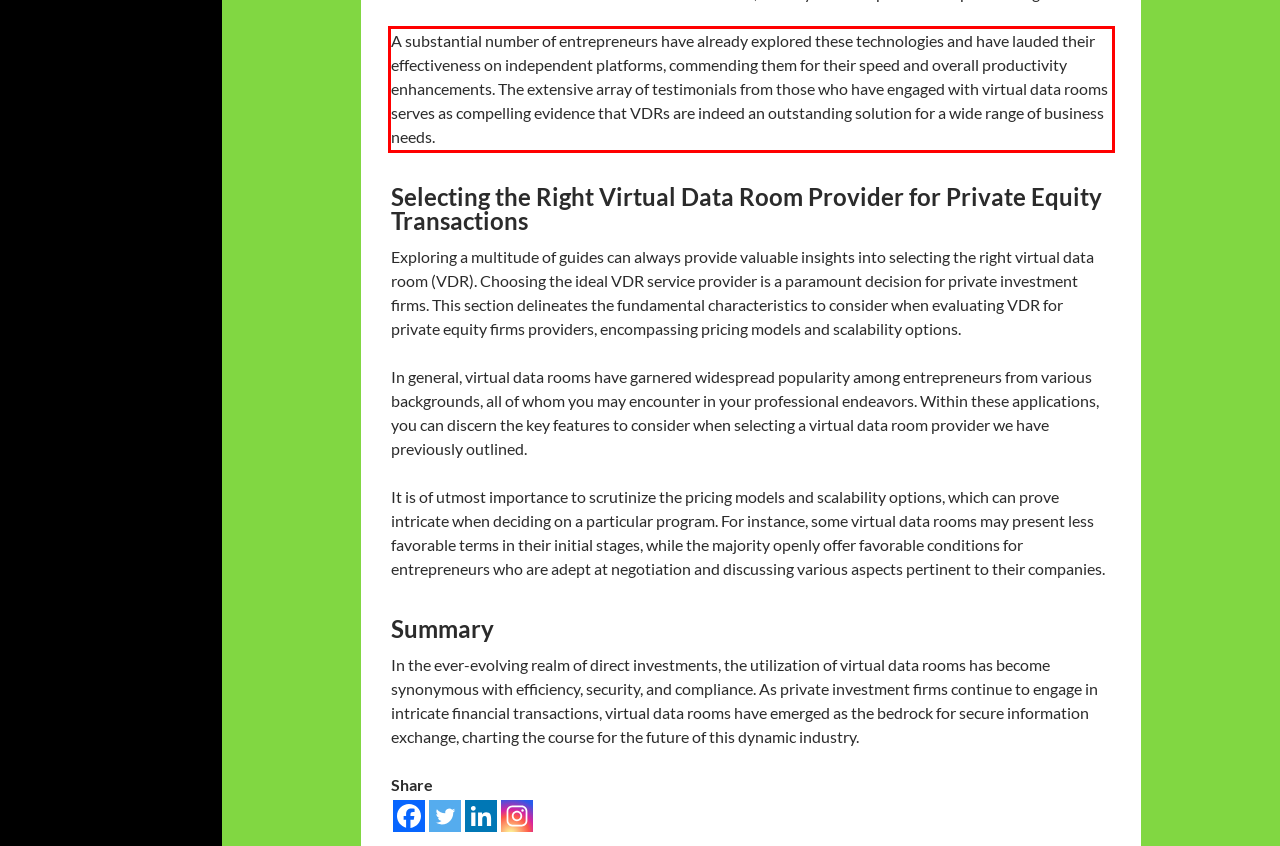Examine the screenshot of the webpage, locate the red bounding box, and perform OCR to extract the text contained within it.

A substantial number of entrepreneurs have already explored these technologies and have lauded their effectiveness on independent platforms, commending them for their speed and overall productivity enhancements. The extensive array of testimonials from those who have engaged with virtual data rooms serves as compelling evidence that VDRs are indeed an outstanding solution for a wide range of business needs.